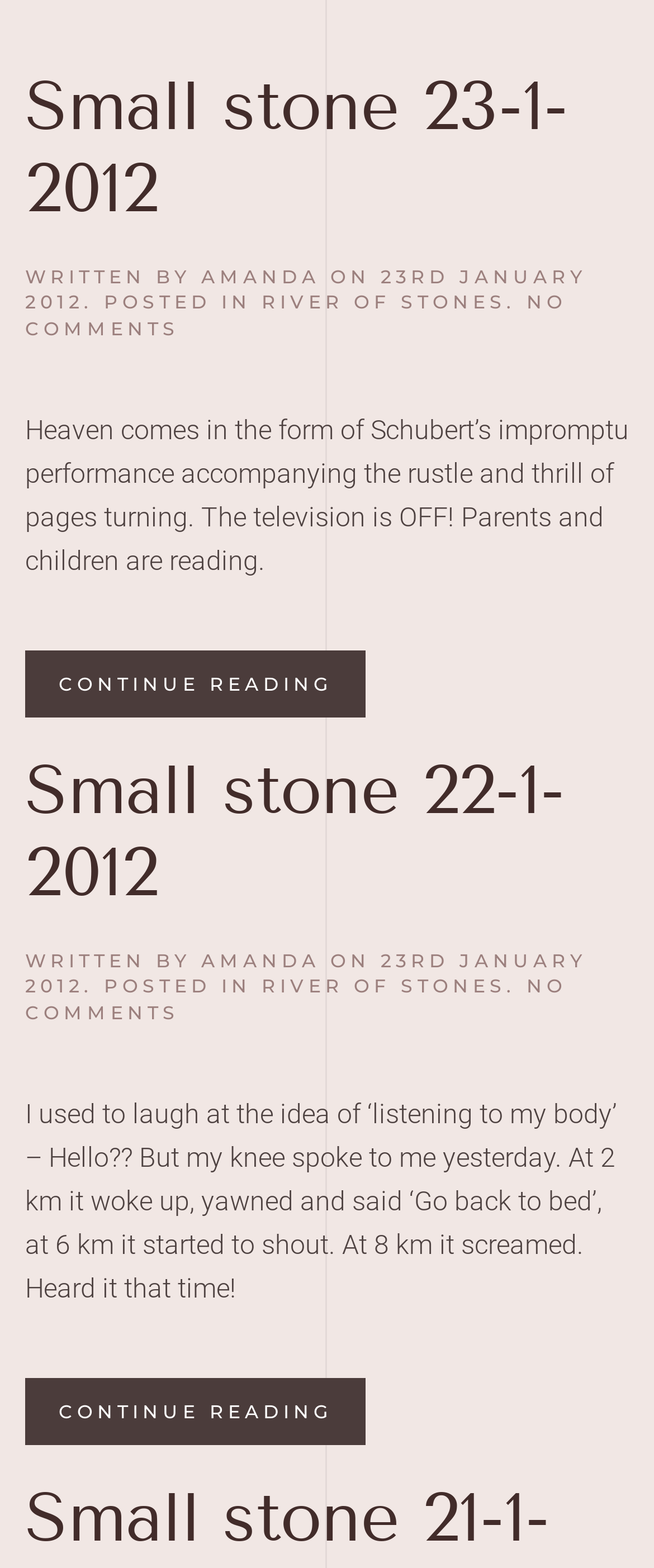Using the description "Methodist Health System", locate and provide the bounding box of the UI element.

None